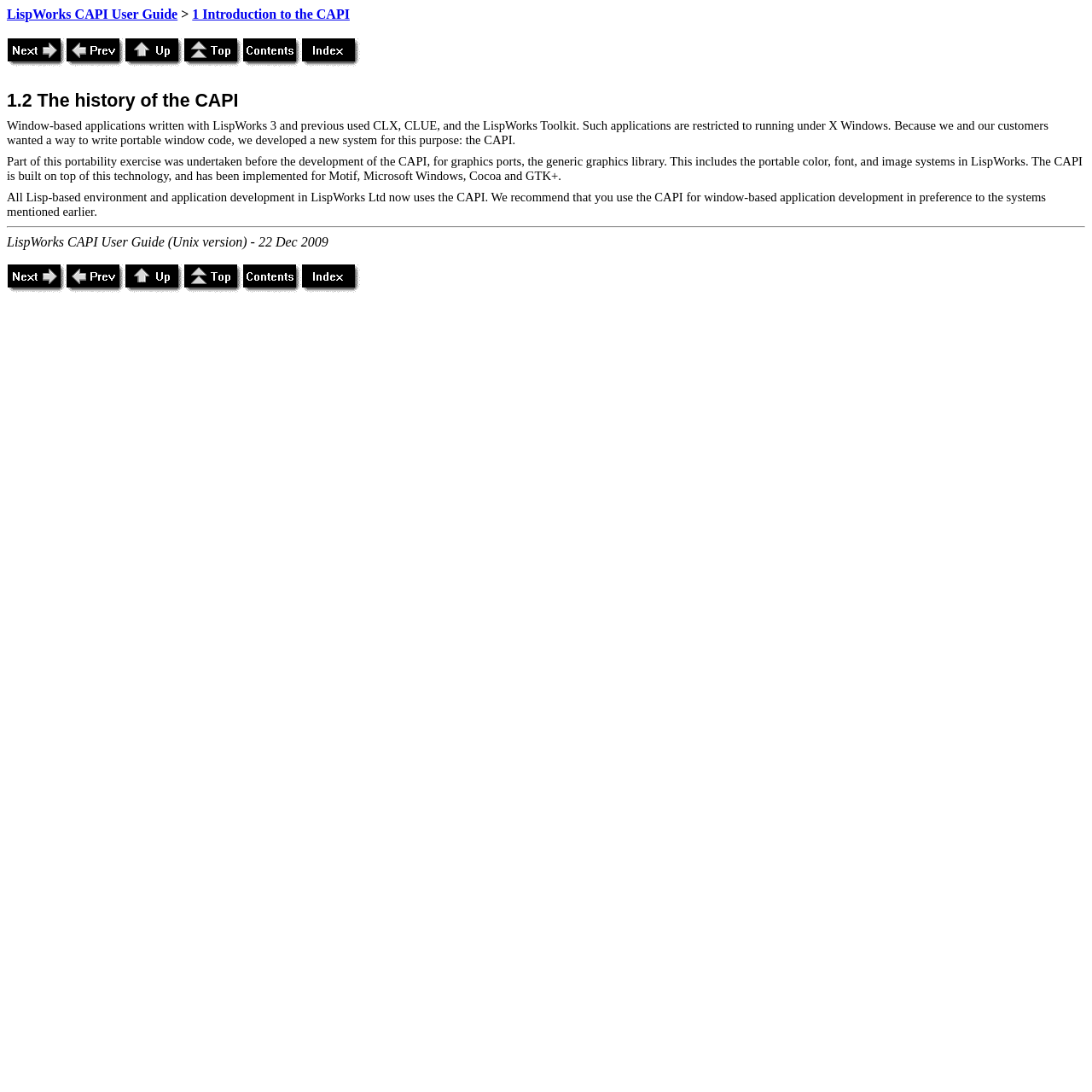Could you find the bounding box coordinates of the clickable area to complete this instruction: "View 1 Introduction to the CAPI"?

[0.176, 0.006, 0.32, 0.02]